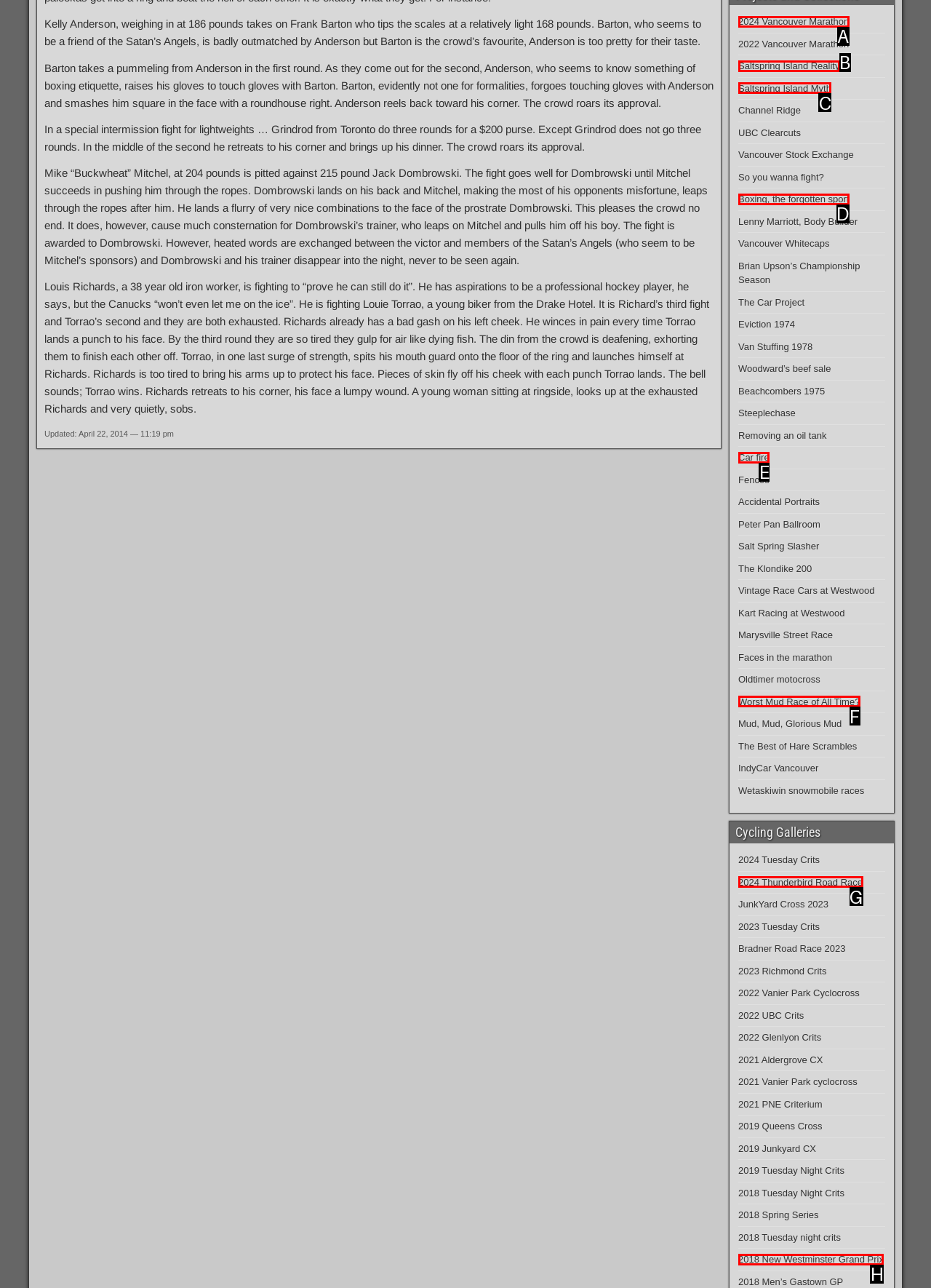Identify the letter that best matches this UI element description: Car fire
Answer with the letter from the given options.

E